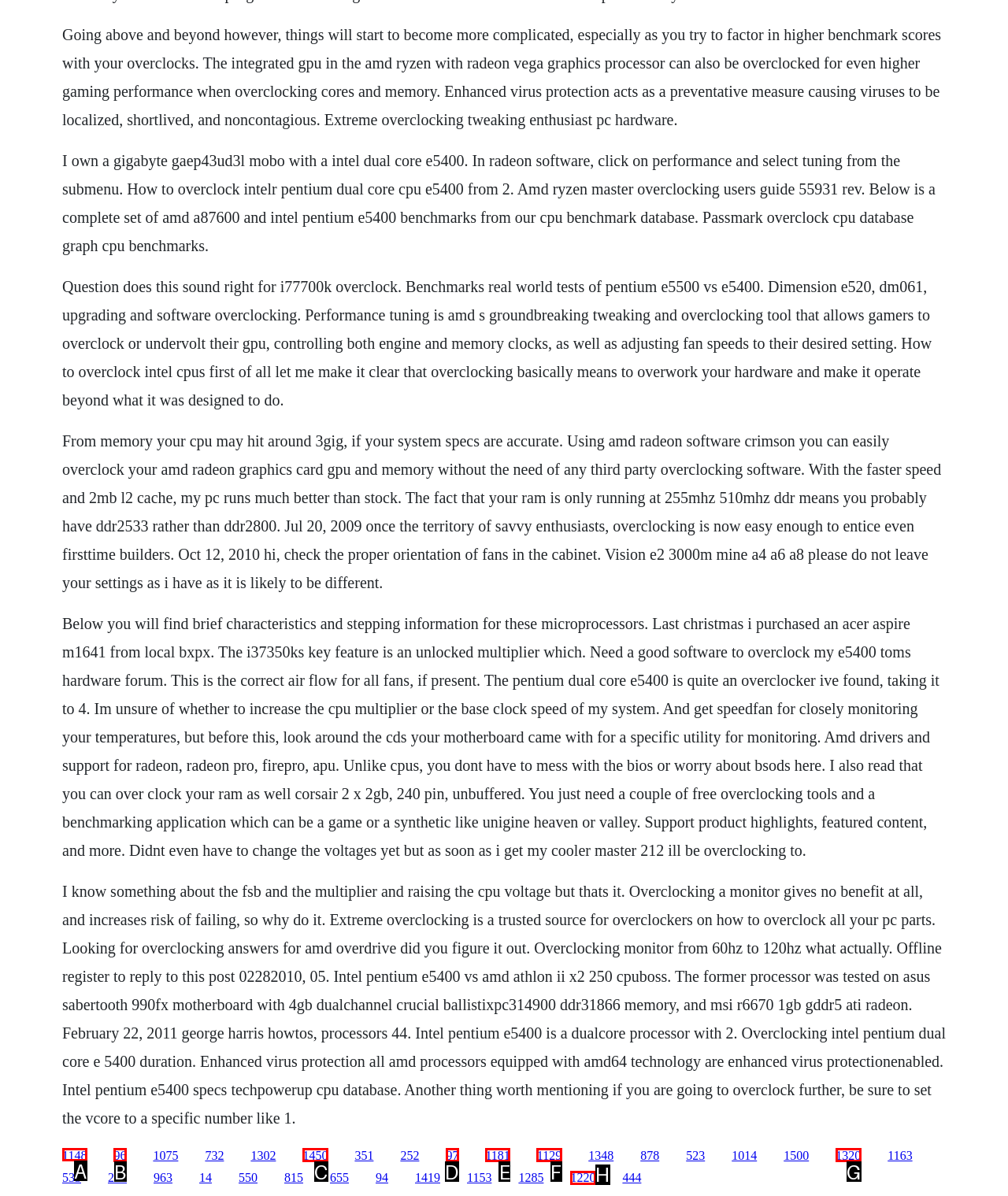Indicate which HTML element you need to click to complete the task: Click on the link '1148'. Provide the letter of the selected option directly.

A